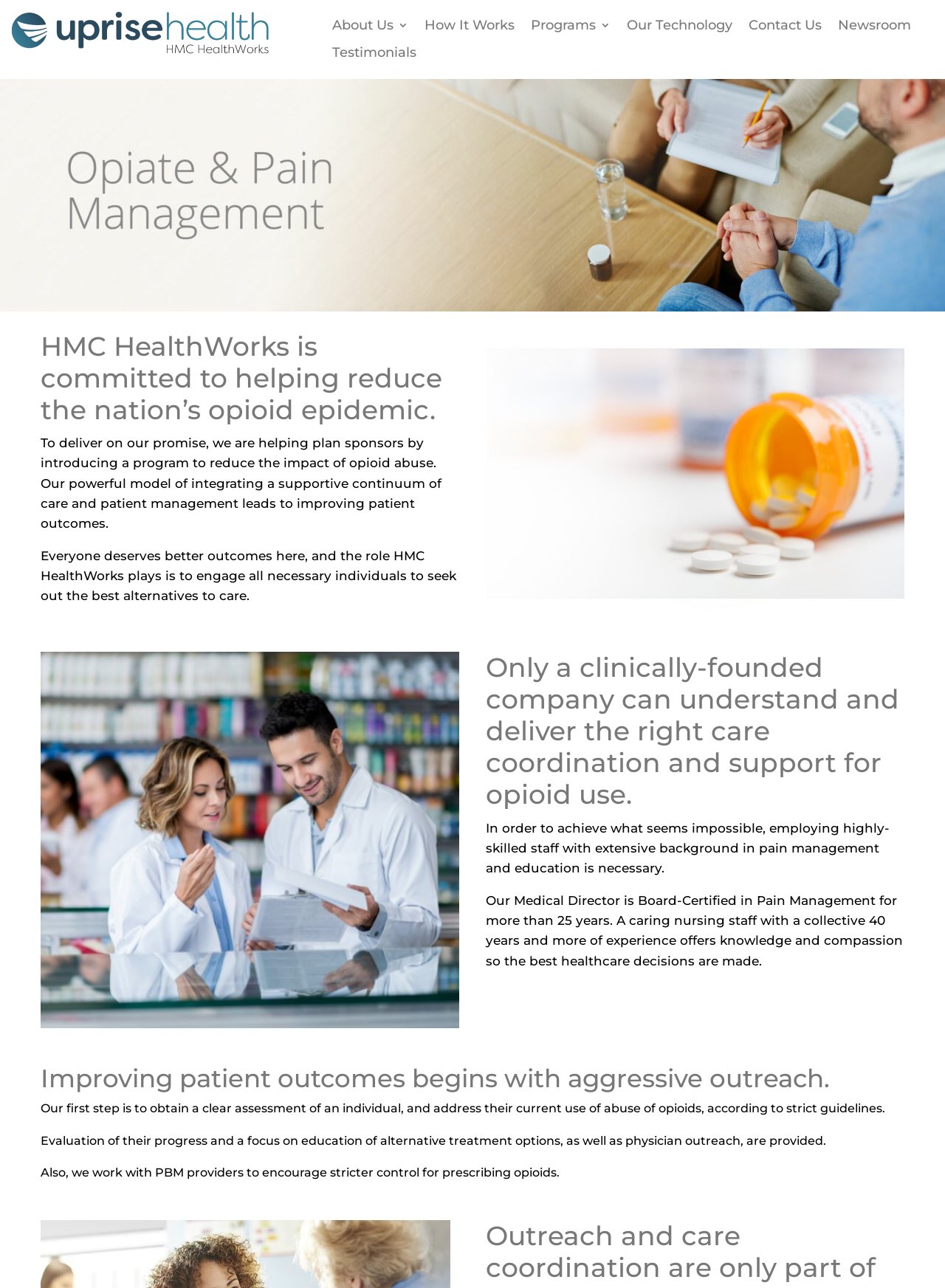Answer the question using only a single word or phrase: 
What is the first step in improving patient outcomes?

Aggressive outreach